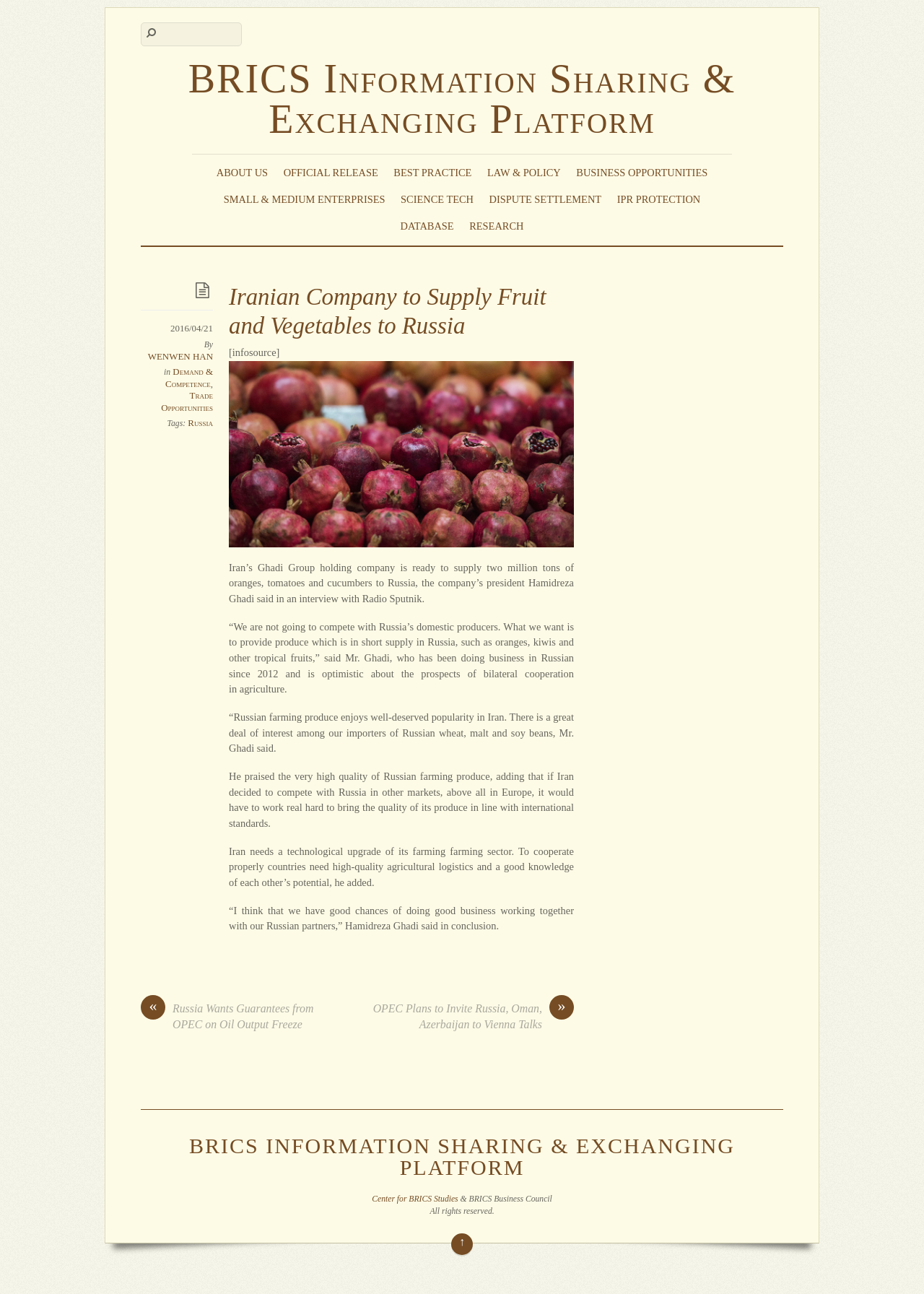Find the coordinates for the bounding box of the element with this description: "Center for BRICS Studies".

[0.402, 0.923, 0.496, 0.93]